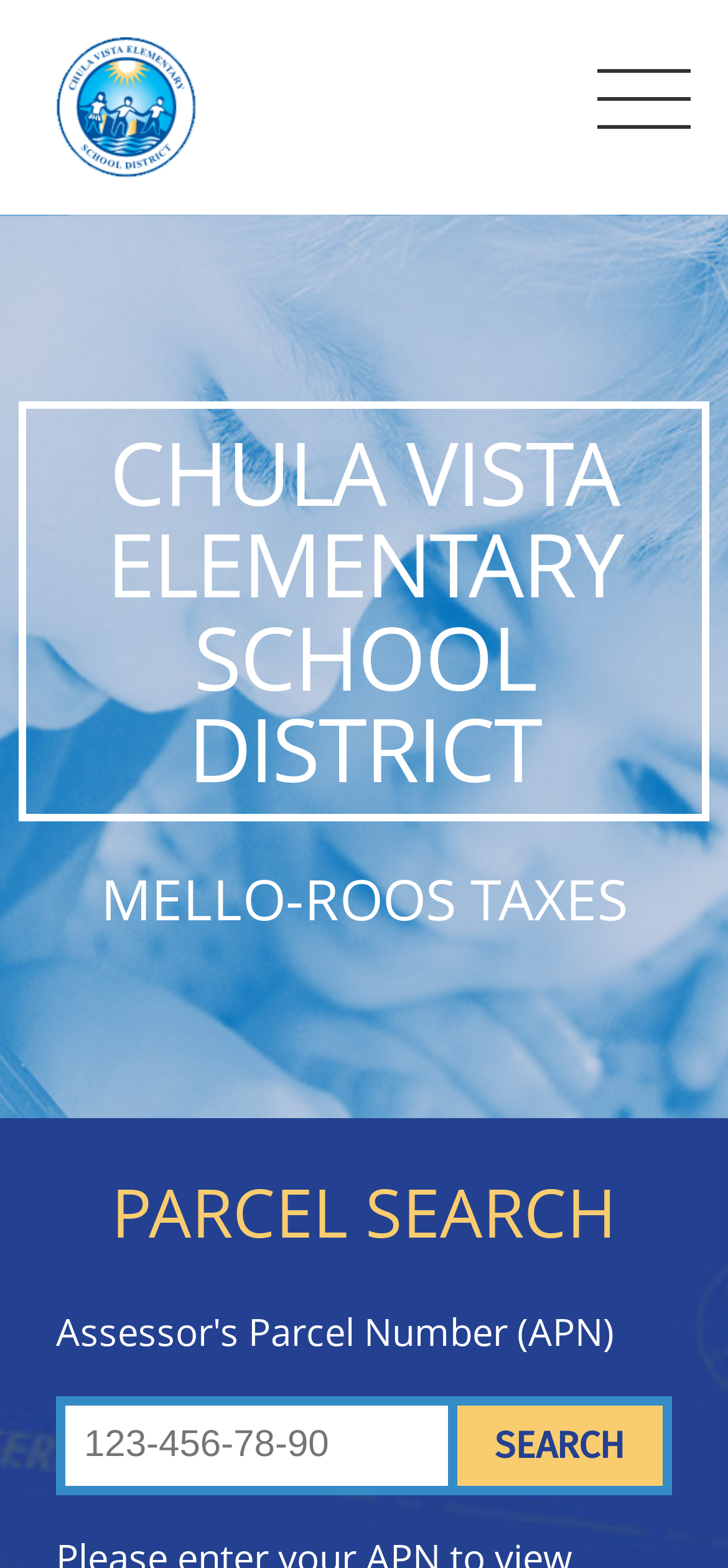What is the function of the button?
Give a single word or phrase answer based on the content of the image.

Submit search